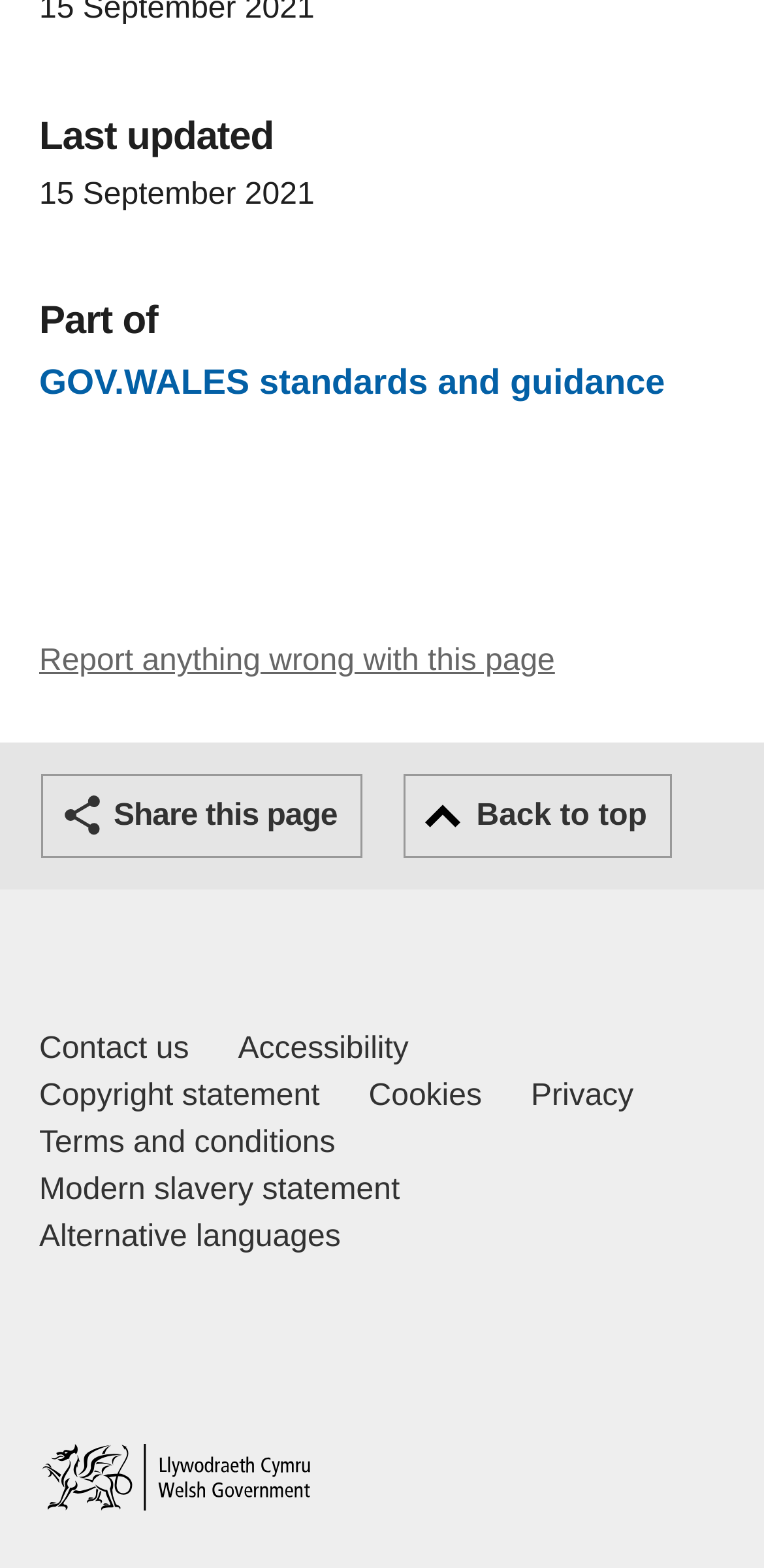Respond with a single word or phrase:
What is the category of the 'GOV.WALES standards and guidance' link?

Sub-topic